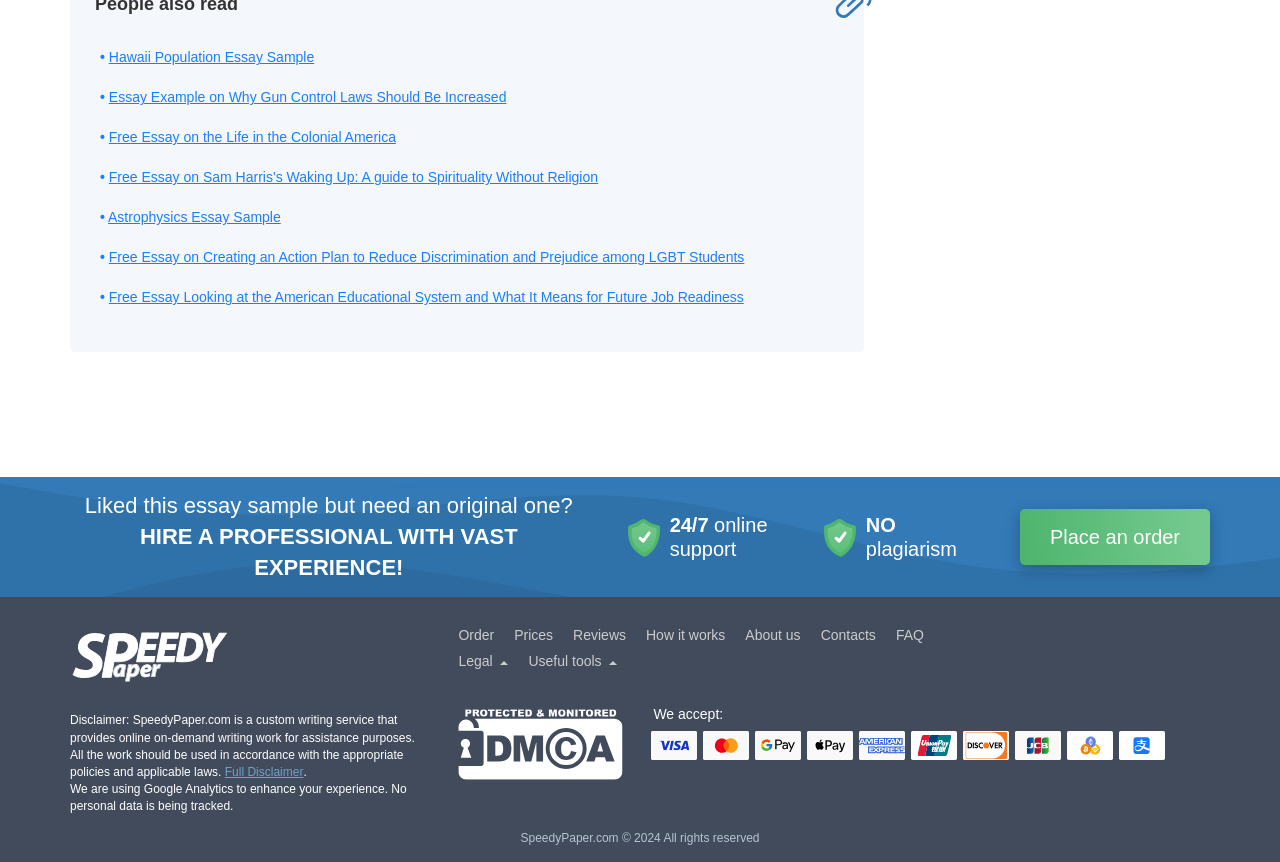Use a single word or phrase to respond to the question:
How can users contact the website's support team?

24/7 online support